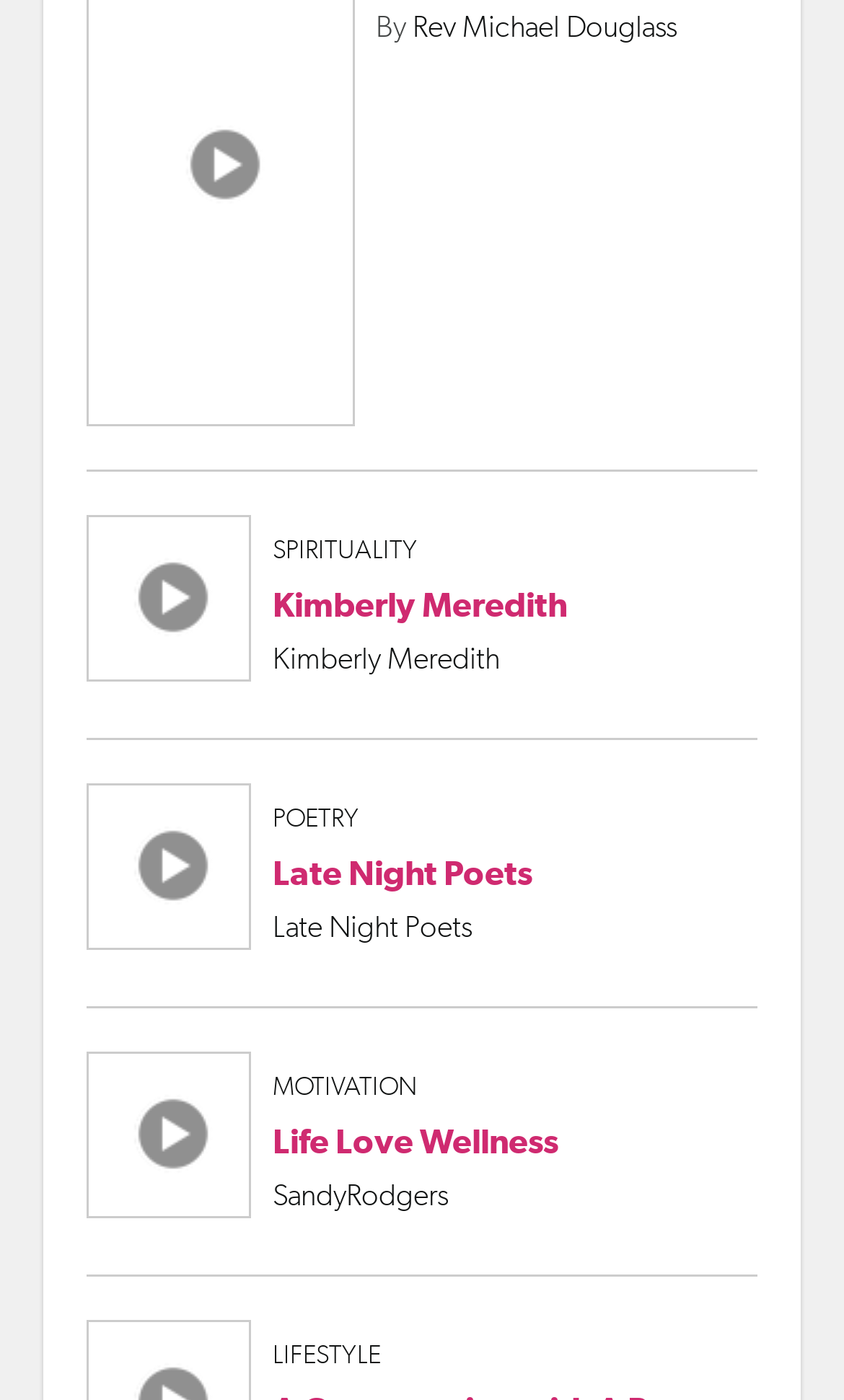Determine the bounding box coordinates of the region to click in order to accomplish the following instruction: "Read Late Night Poets". Provide the coordinates as four float numbers between 0 and 1, specifically [left, top, right, bottom].

[0.11, 0.564, 0.113, 0.673]